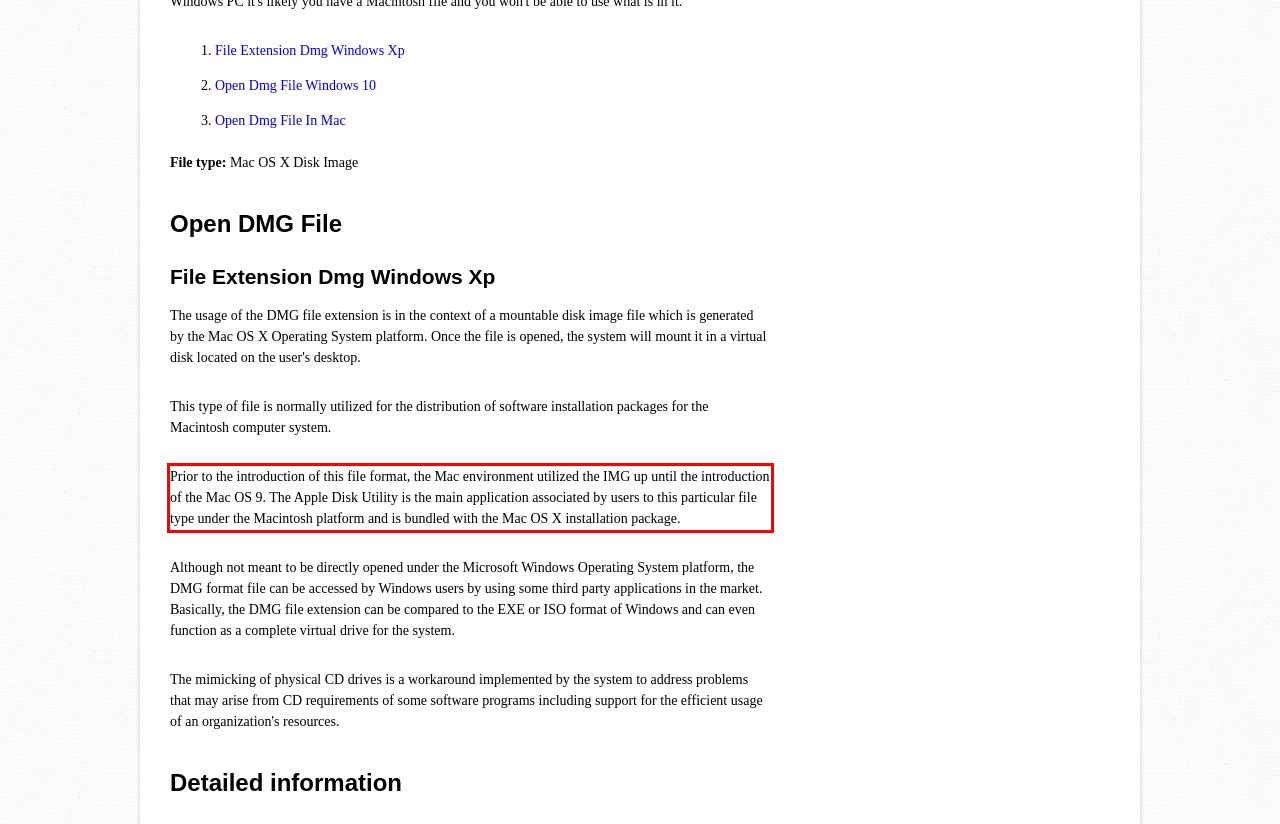Analyze the screenshot of the webpage that features a red bounding box and recognize the text content enclosed within this red bounding box.

Prior to the introduction of this file format, the Mac environment utilized the IMG up until the introduction of the Mac OS 9. The Apple Disk Utility is the main application associated by users to this particular file type under the Macintosh platform and is bundled with the Mac OS X installation package.